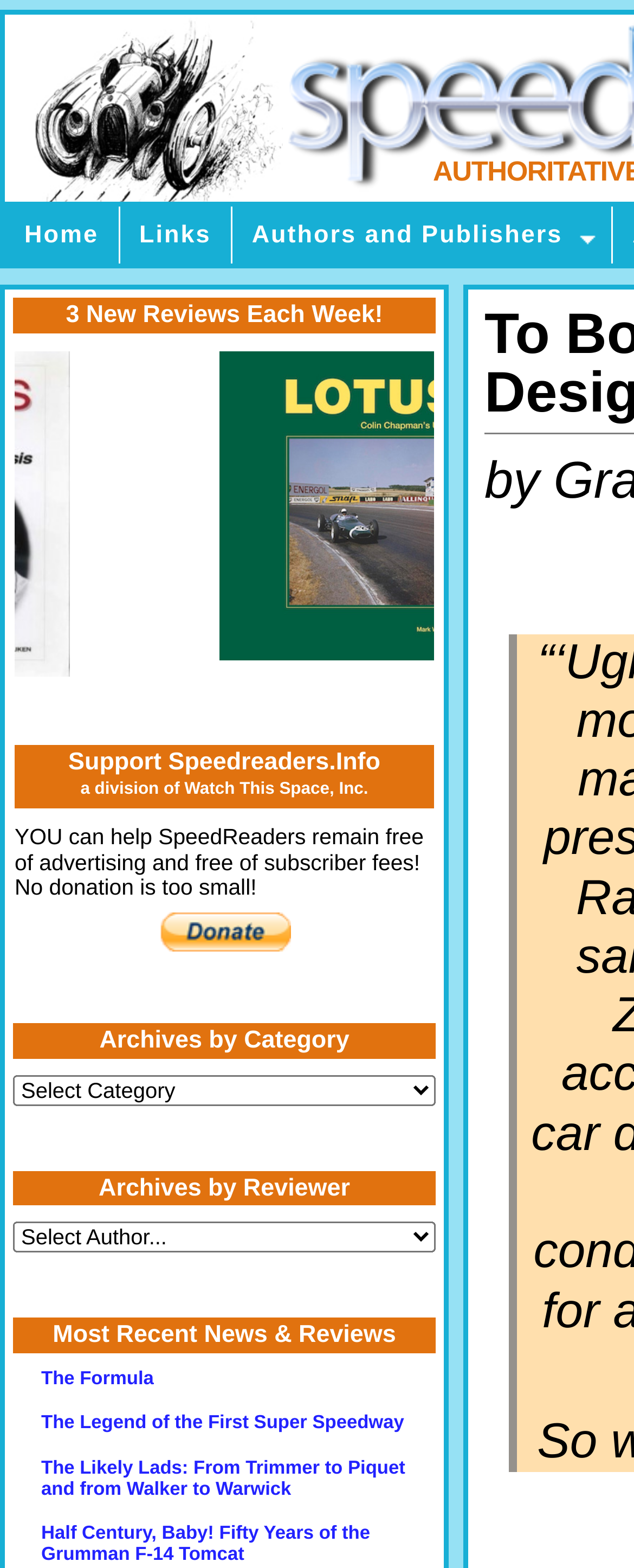Determine the main heading of the webpage and generate its text.

To Boldly Go, Twenty-Six Vehicle Designs That Dared to Be Different